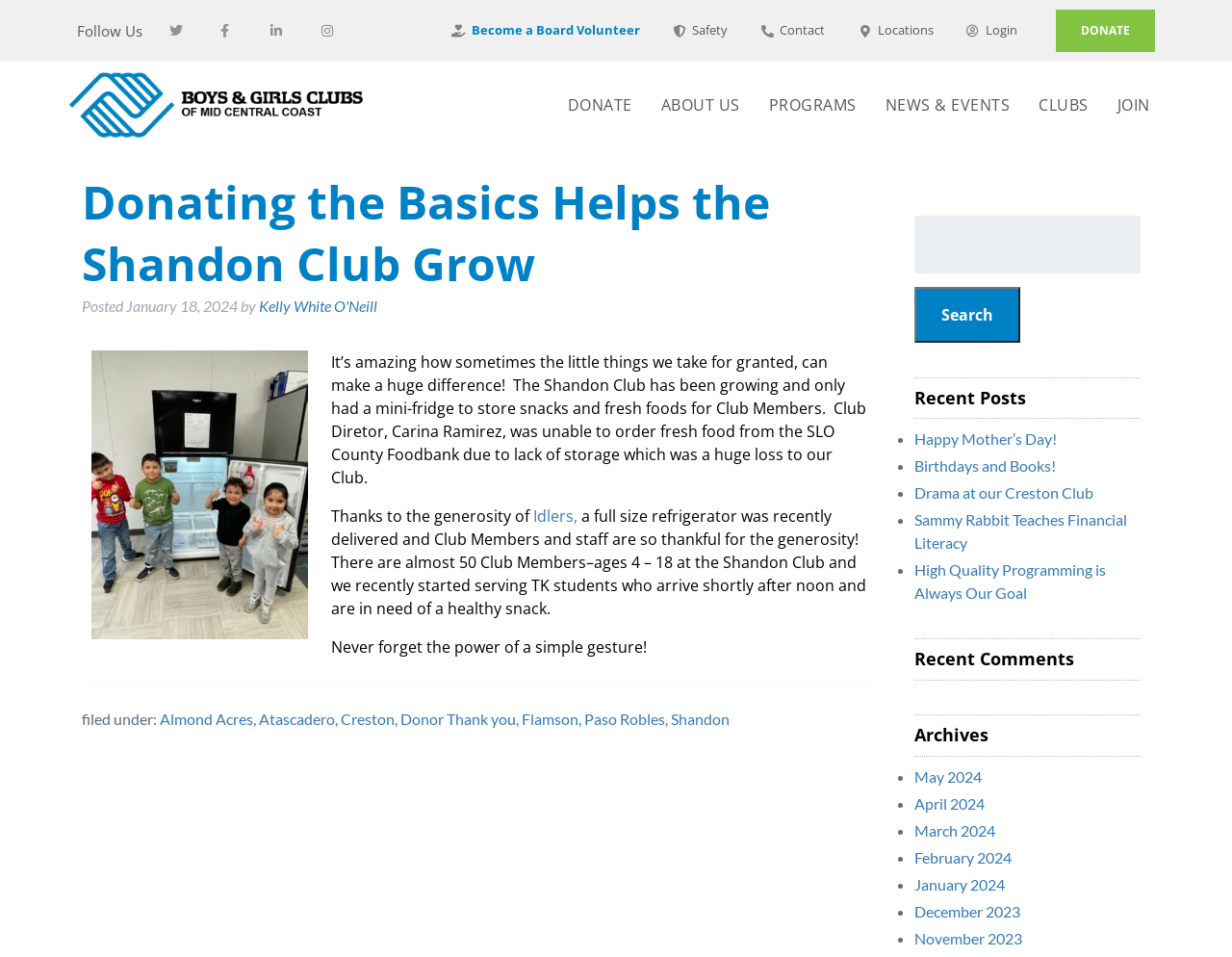Kindly determine the bounding box coordinates for the area that needs to be clicked to execute this instruction: "Visit the 'About Us' page".

[0.525, 0.064, 0.612, 0.155]